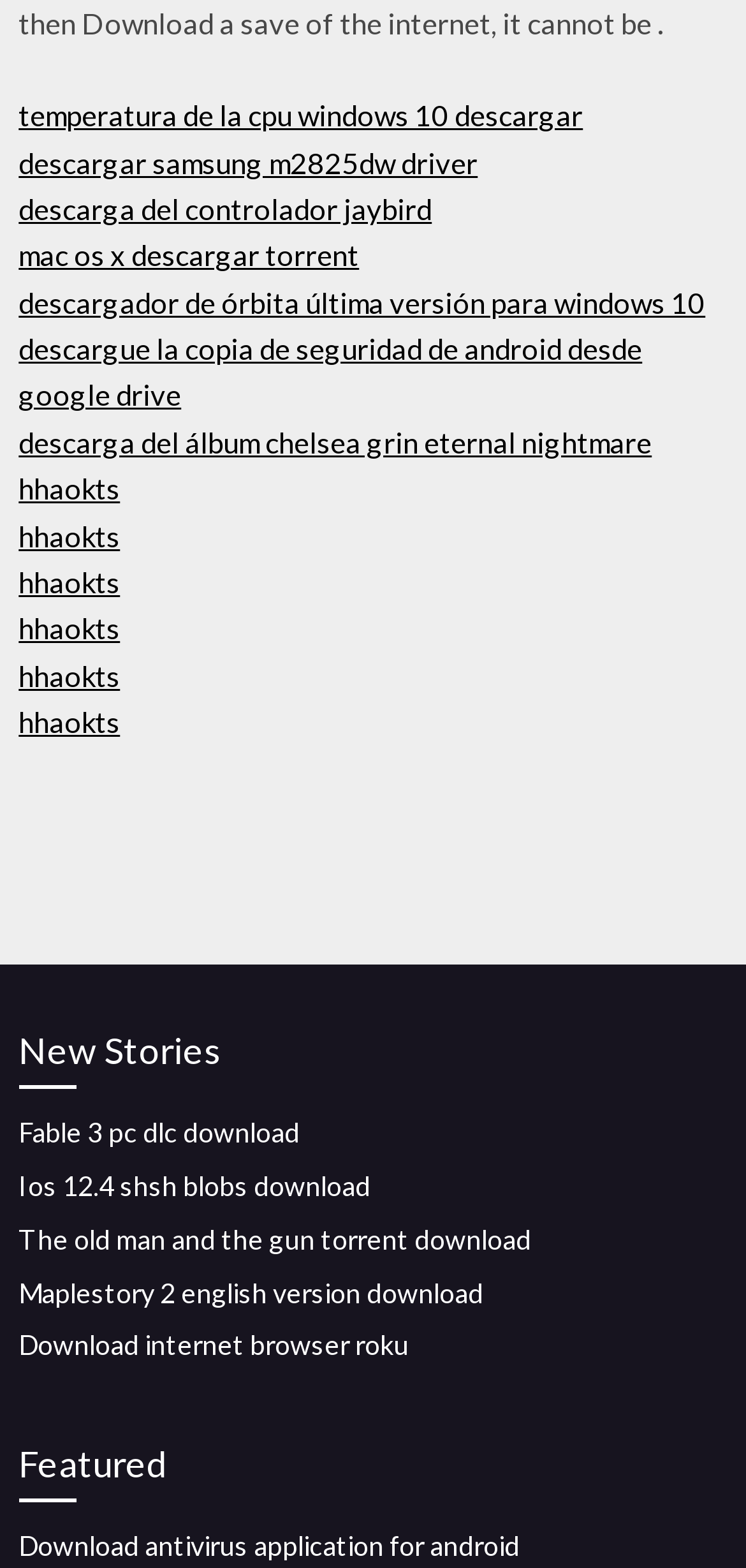What is the category of the links under 'New Stories'?
Kindly offer a detailed explanation using the data available in the image.

The links under the 'New Stories' heading have texts such as 'Fable 3 pc dlc download', 'Ios 12.4 shsh blobs download', and 'The old man and the gun torrent download', which suggest that the category of these links is related to downloads.